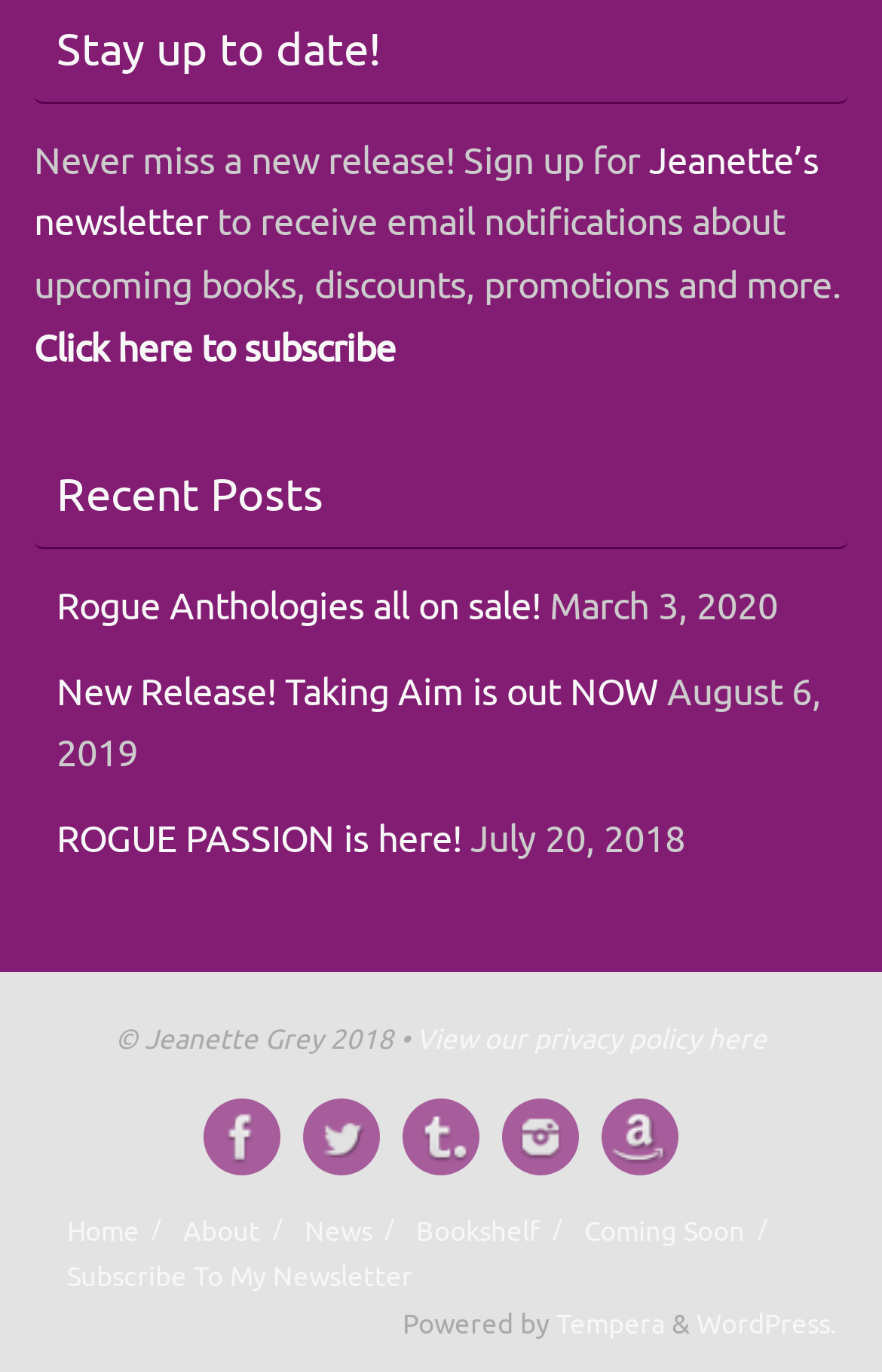What is the purpose of the newsletter?
Answer the question with a single word or phrase, referring to the image.

To receive email notifications about upcoming books, discounts, promotions and more